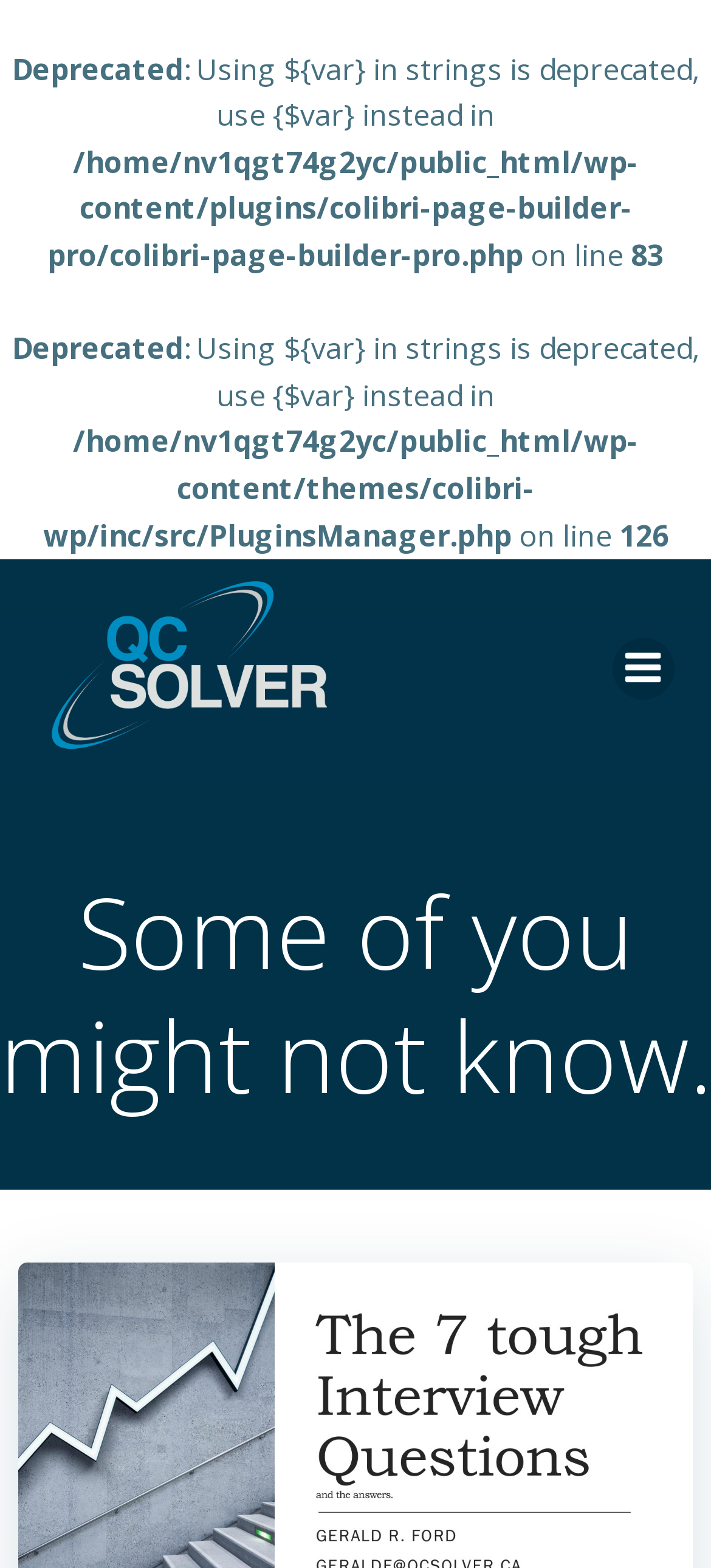Extract the main heading from the webpage content.

Some of you might not know.